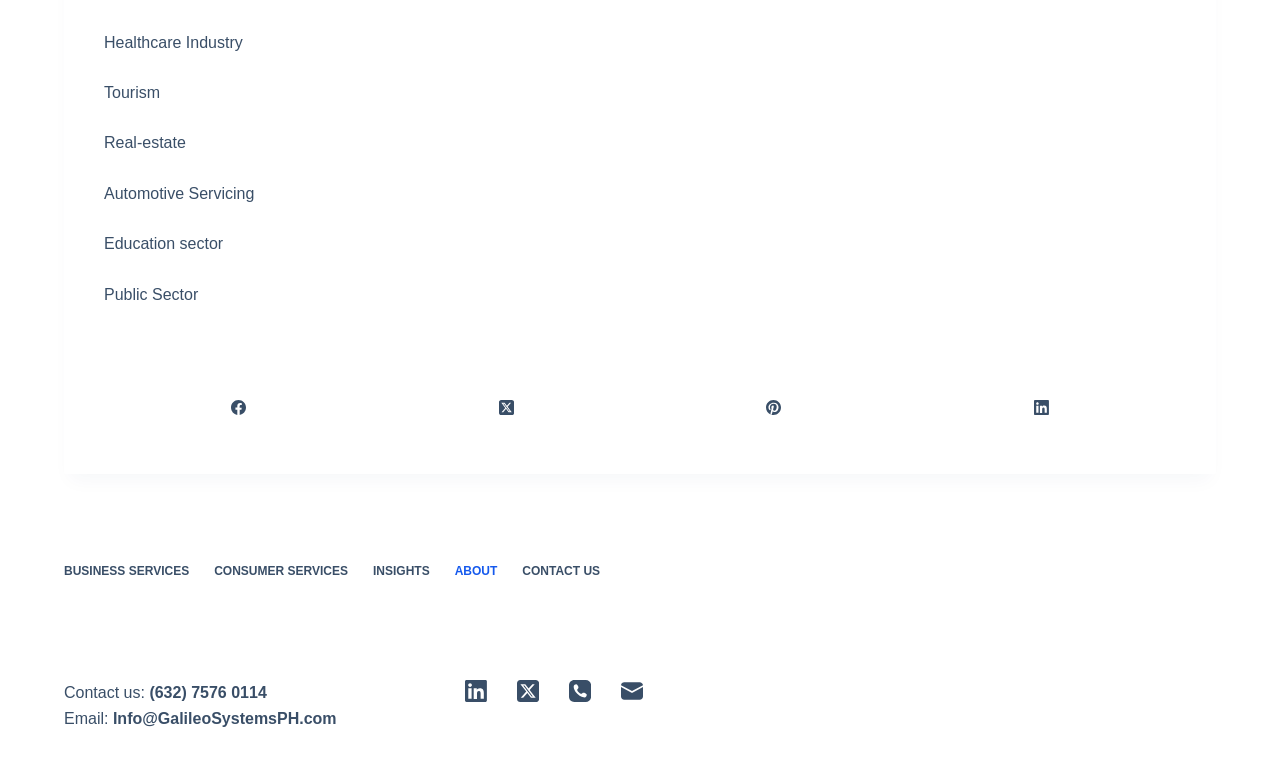What is the phone number listed on the webpage?
Provide a detailed answer to the question using information from the image.

By examining the static text elements at the bottom of the webpage, I found a phone number listed as (632) 7576 0114.